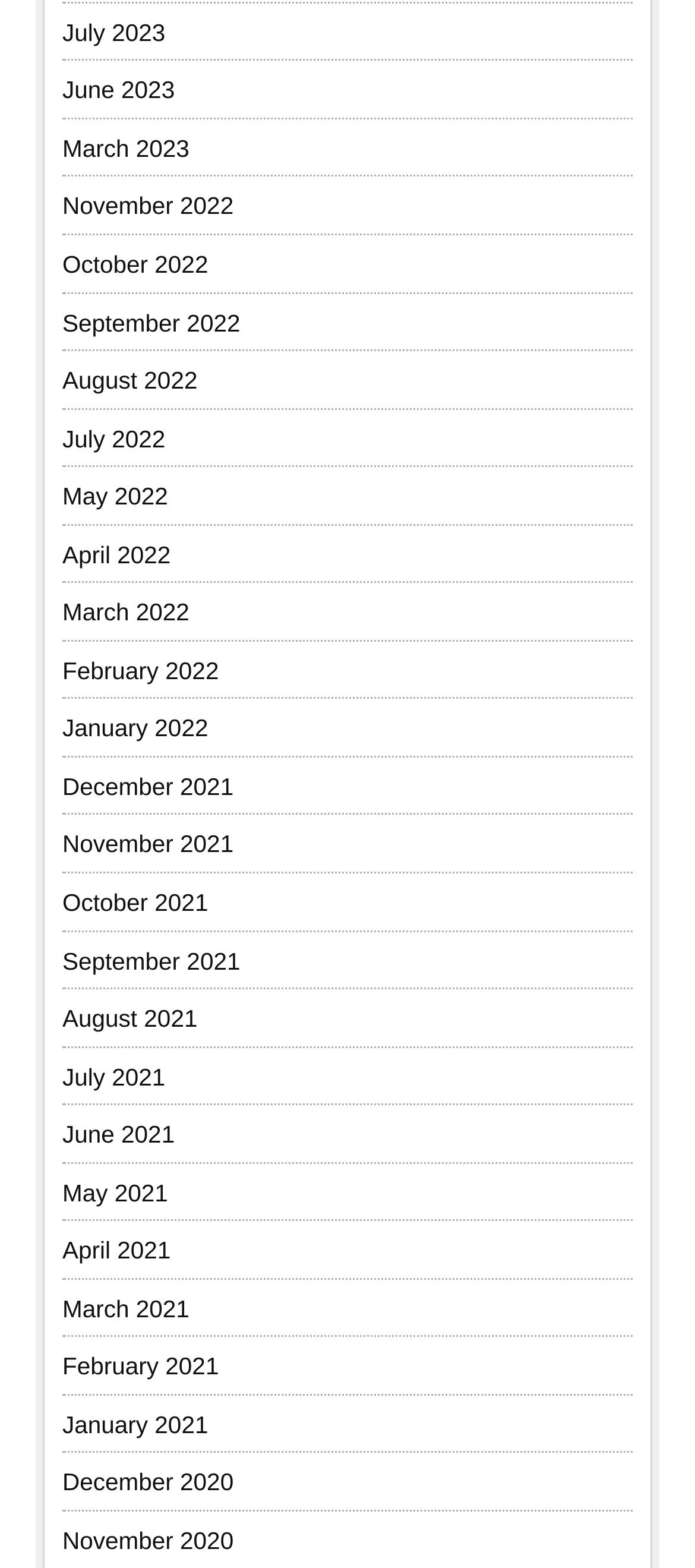Determine the bounding box coordinates for the element that should be clicked to follow this instruction: "browse March 2021". The coordinates should be given as four float numbers between 0 and 1, in the format [left, top, right, bottom].

[0.09, 0.826, 0.273, 0.843]